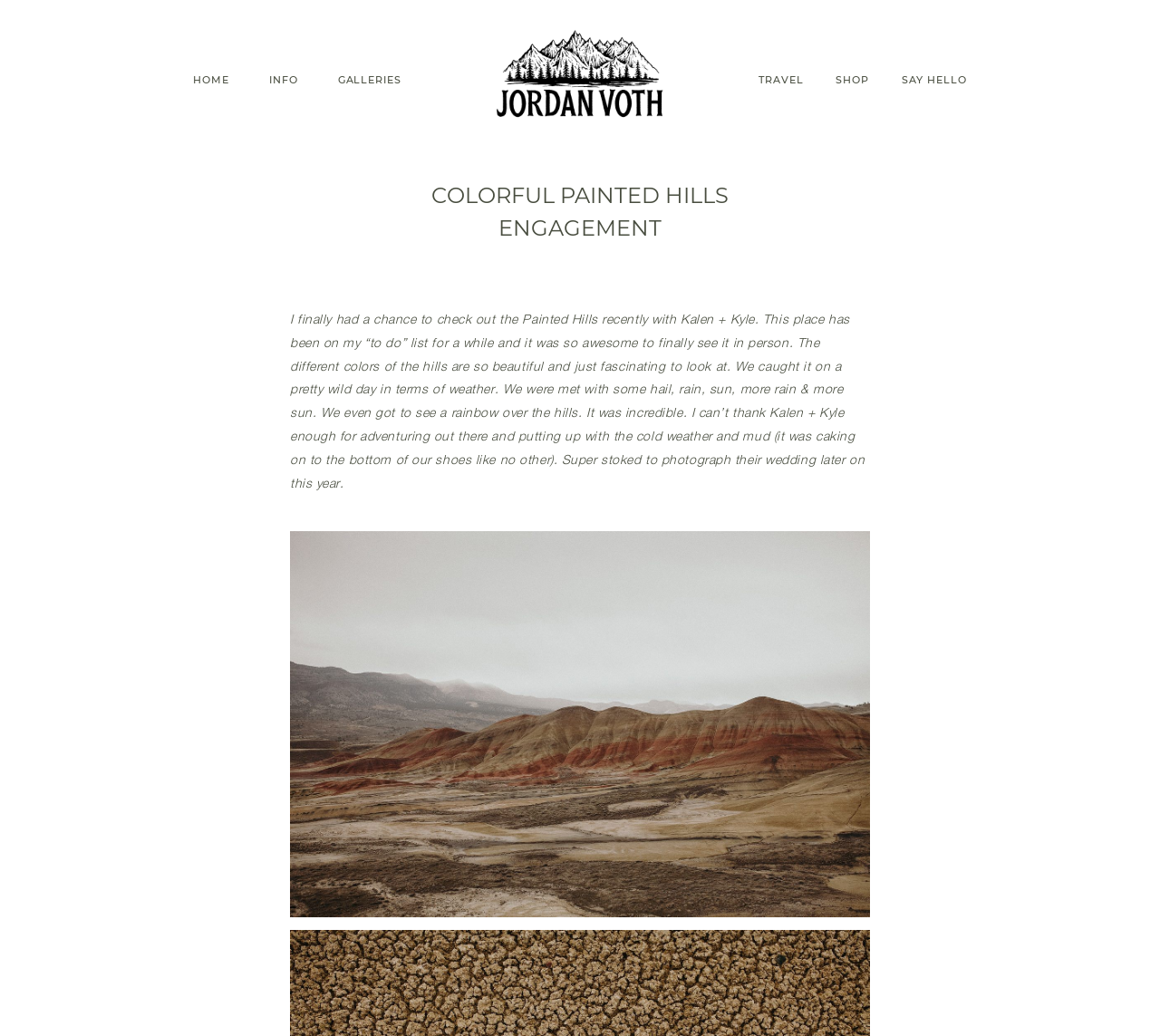What type of weather was experienced during the engagement session?
Using the information from the image, give a concise answer in one word or a short phrase.

Hail, rain, sun